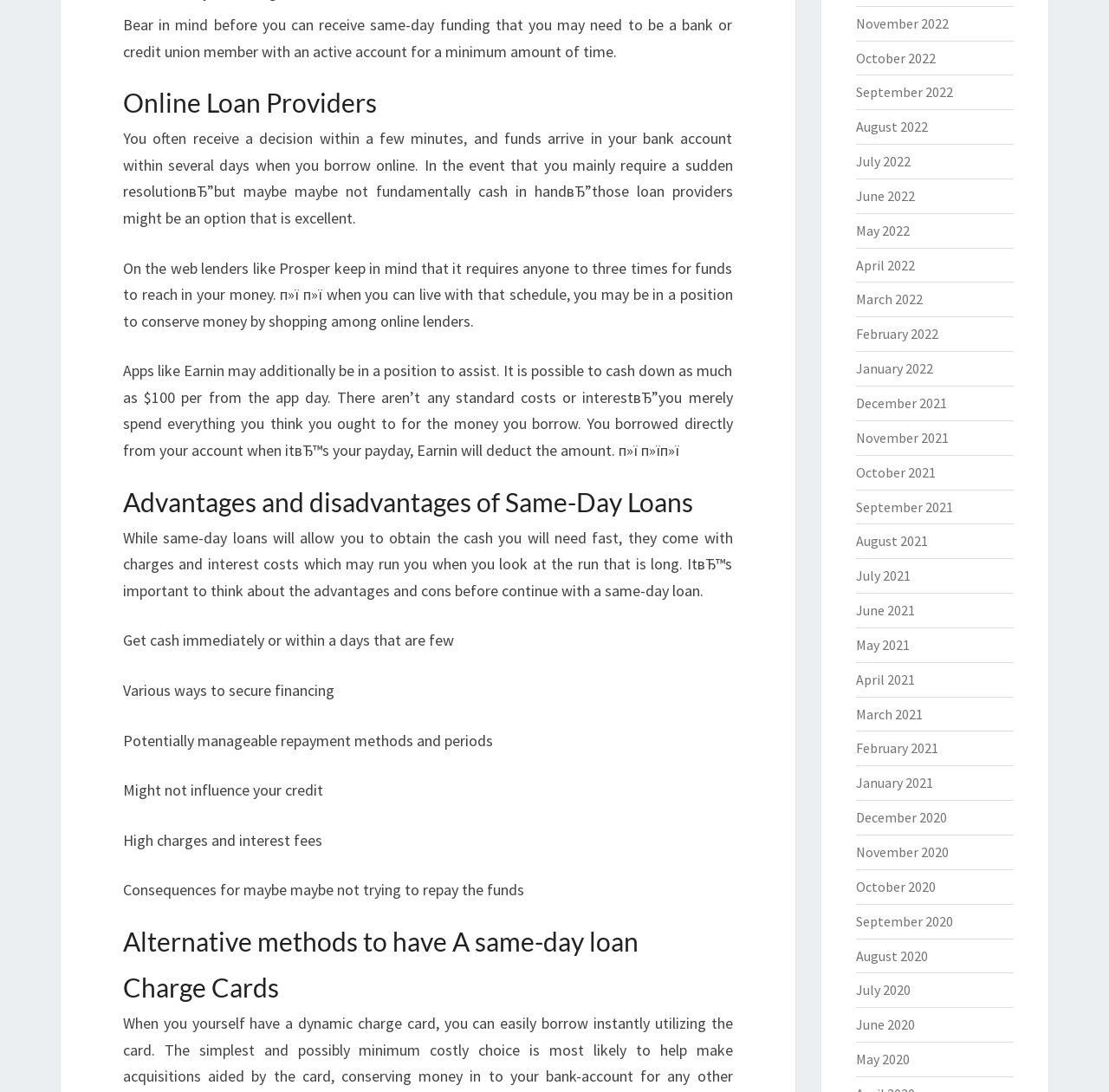Locate the bounding box coordinates of the clickable part needed for the task: "Read about 'Advantages and disadvantages of Same-Day Loans'".

[0.111, 0.447, 0.661, 0.473]